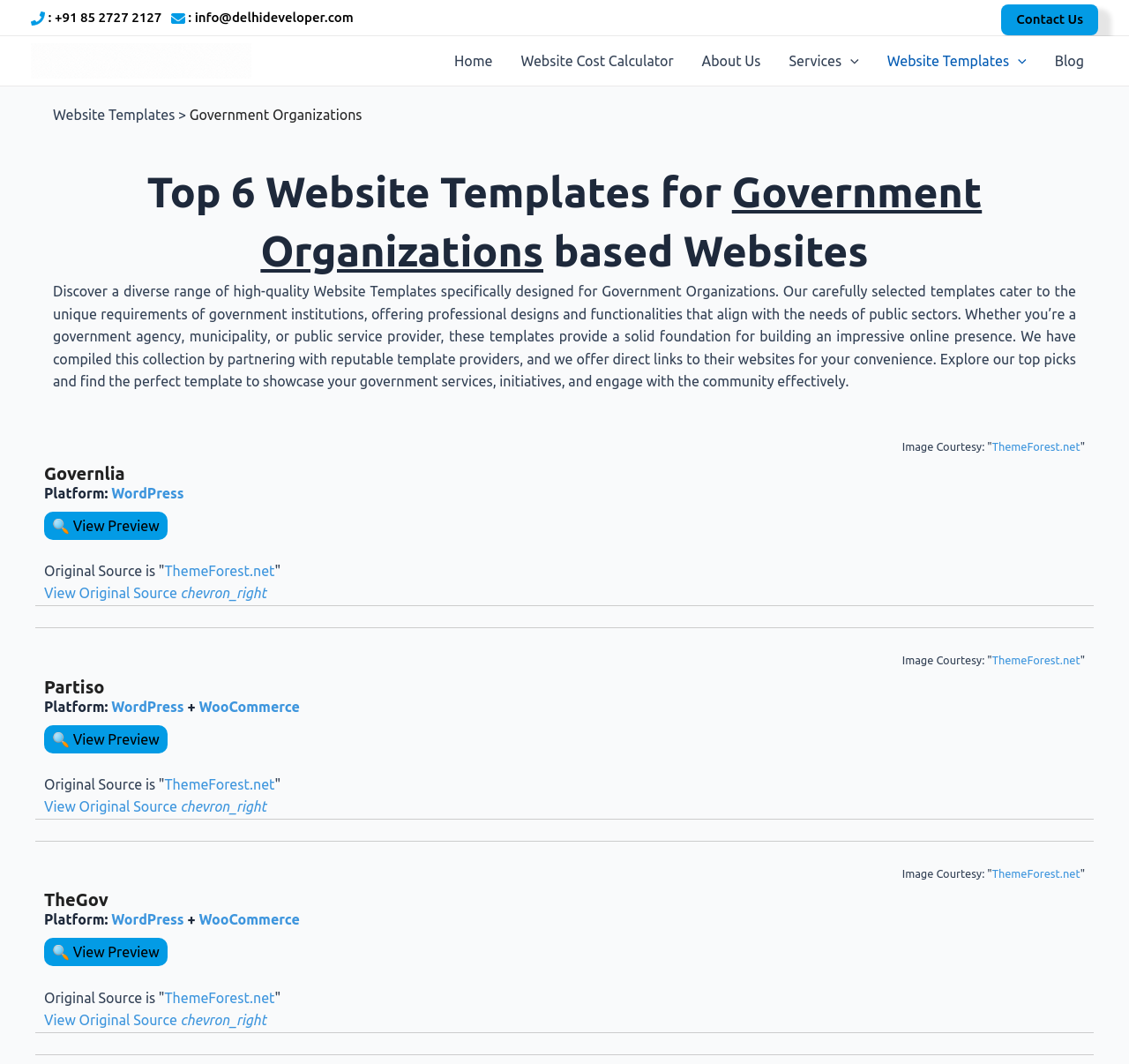How many website templates are listed?
Could you give a comprehensive explanation in response to this question?

I counted the number of website templates listed on the webpage, which are Governlia, Partiso, TheGov, and three more. Each template has a heading, a description, and a 'View Preview' button, which makes it easy to identify them.